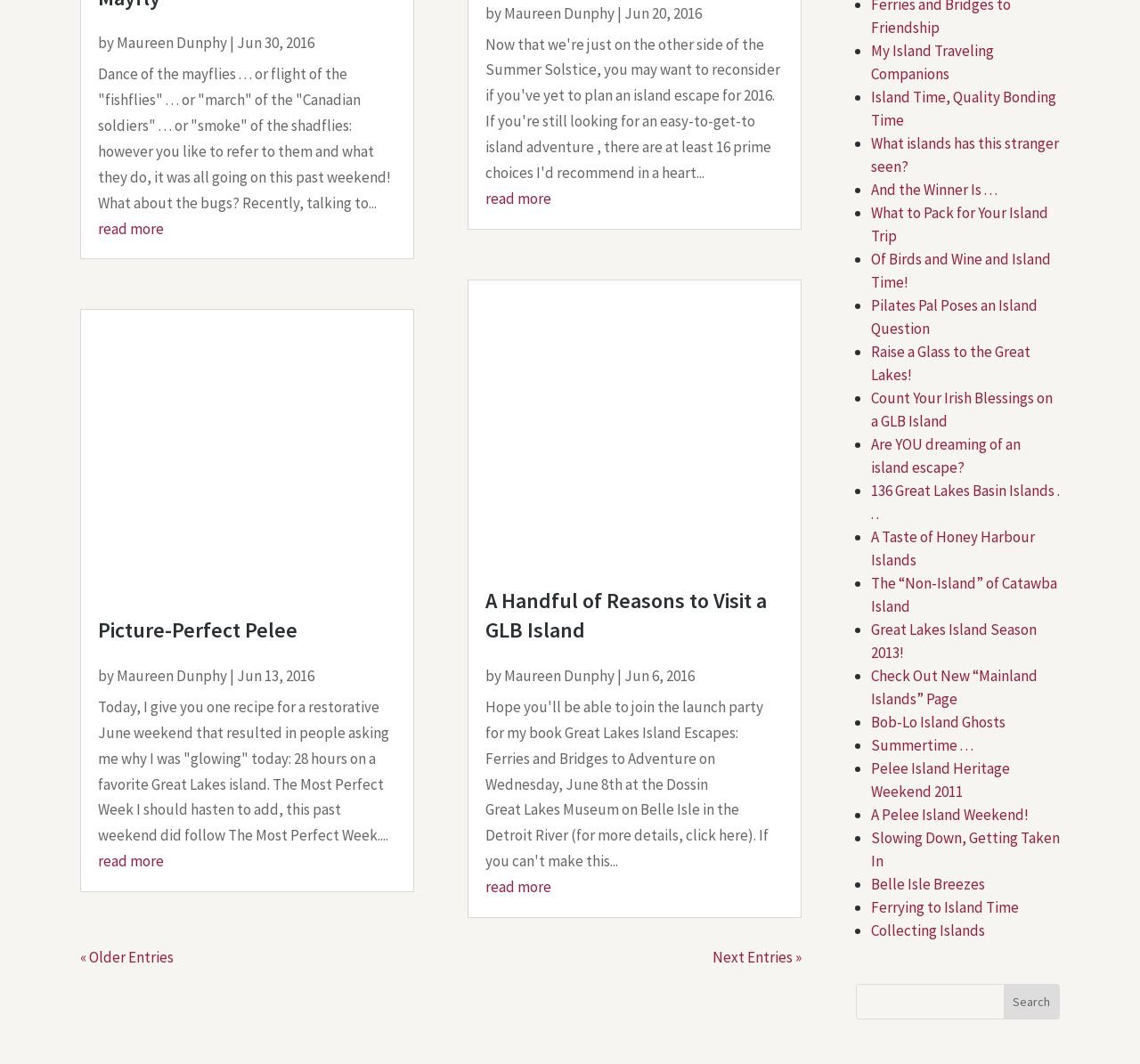What is the purpose of the links at the bottom of the page?
Look at the screenshot and provide an in-depth answer.

The purpose of the links at the bottom of the page can be inferred by looking at their text content, which suggests that they are used to navigate to other articles or pages, such as '« Older Entries' and 'Next Entries »'.